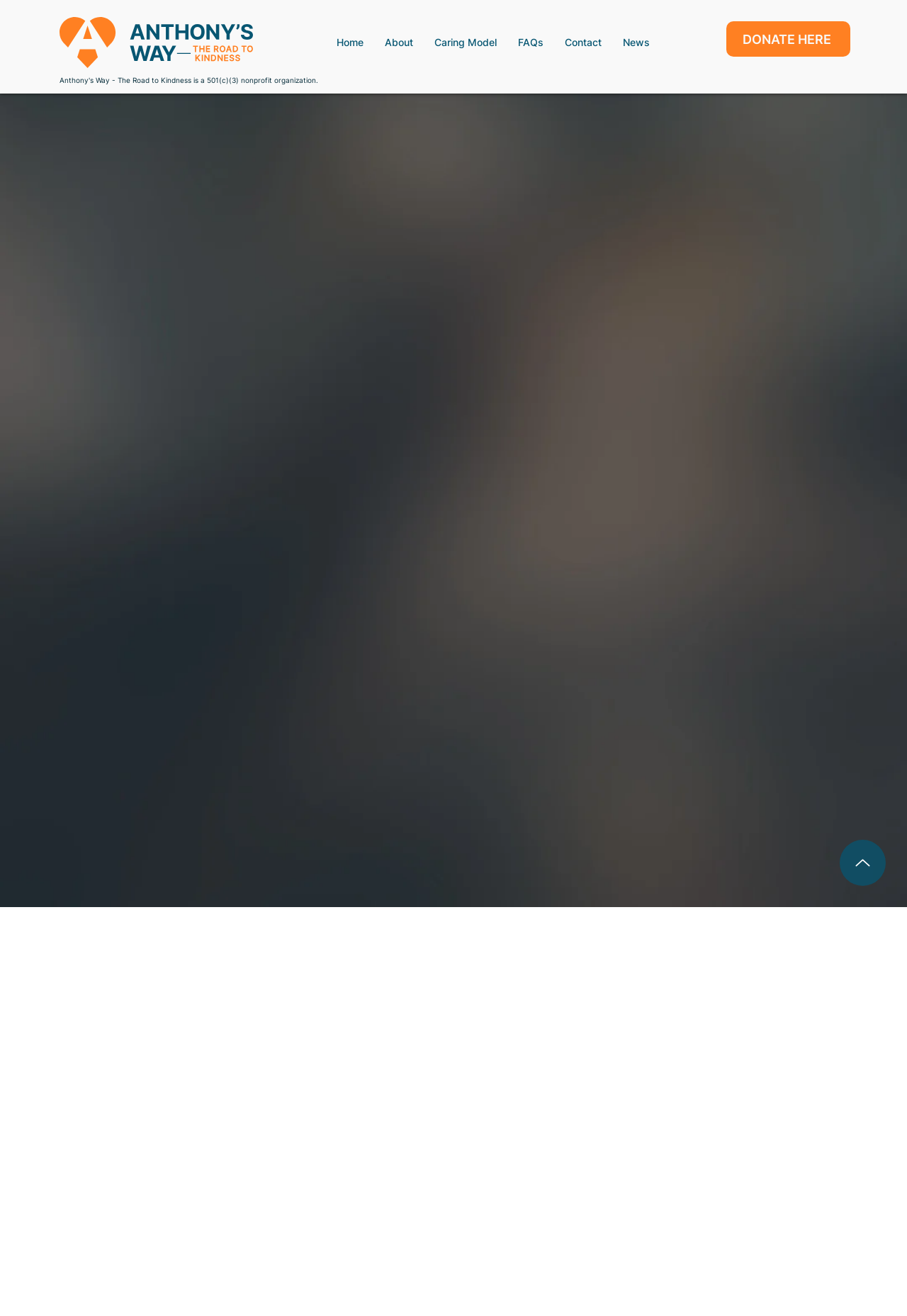Determine the bounding box coordinates for the clickable element required to fulfill the instruction: "Navigate to the home page". Provide the coordinates as four float numbers between 0 and 1, i.e., [left, top, right, bottom].

[0.359, 0.019, 0.412, 0.046]